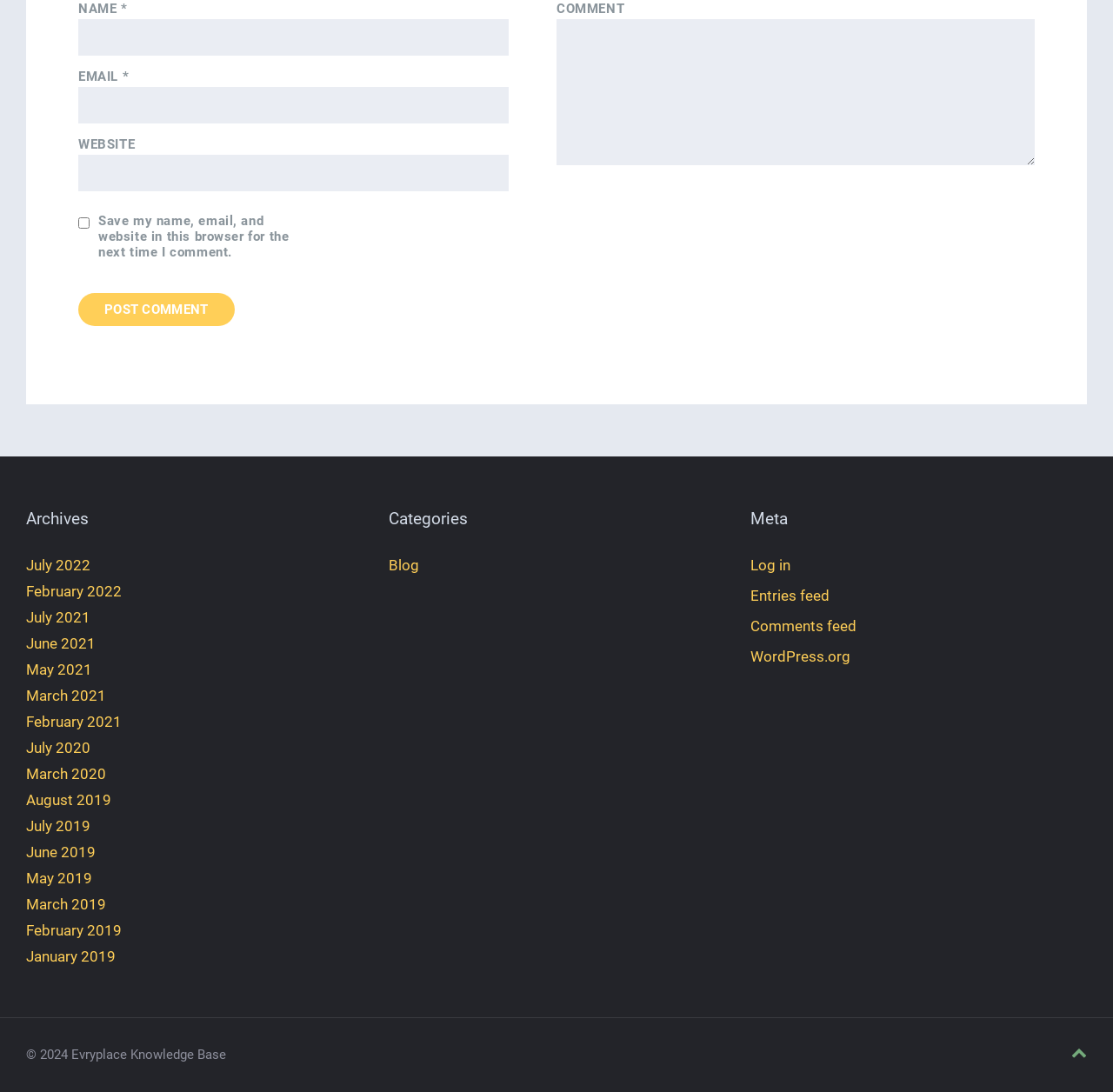How many months are listed in the Archives section?
Please give a detailed and elaborate answer to the question based on the image.

I counted the number of links under the 'Archives' heading, which are 'July 2022', 'February 2022', ..., 'January 2019', and found 15 links.